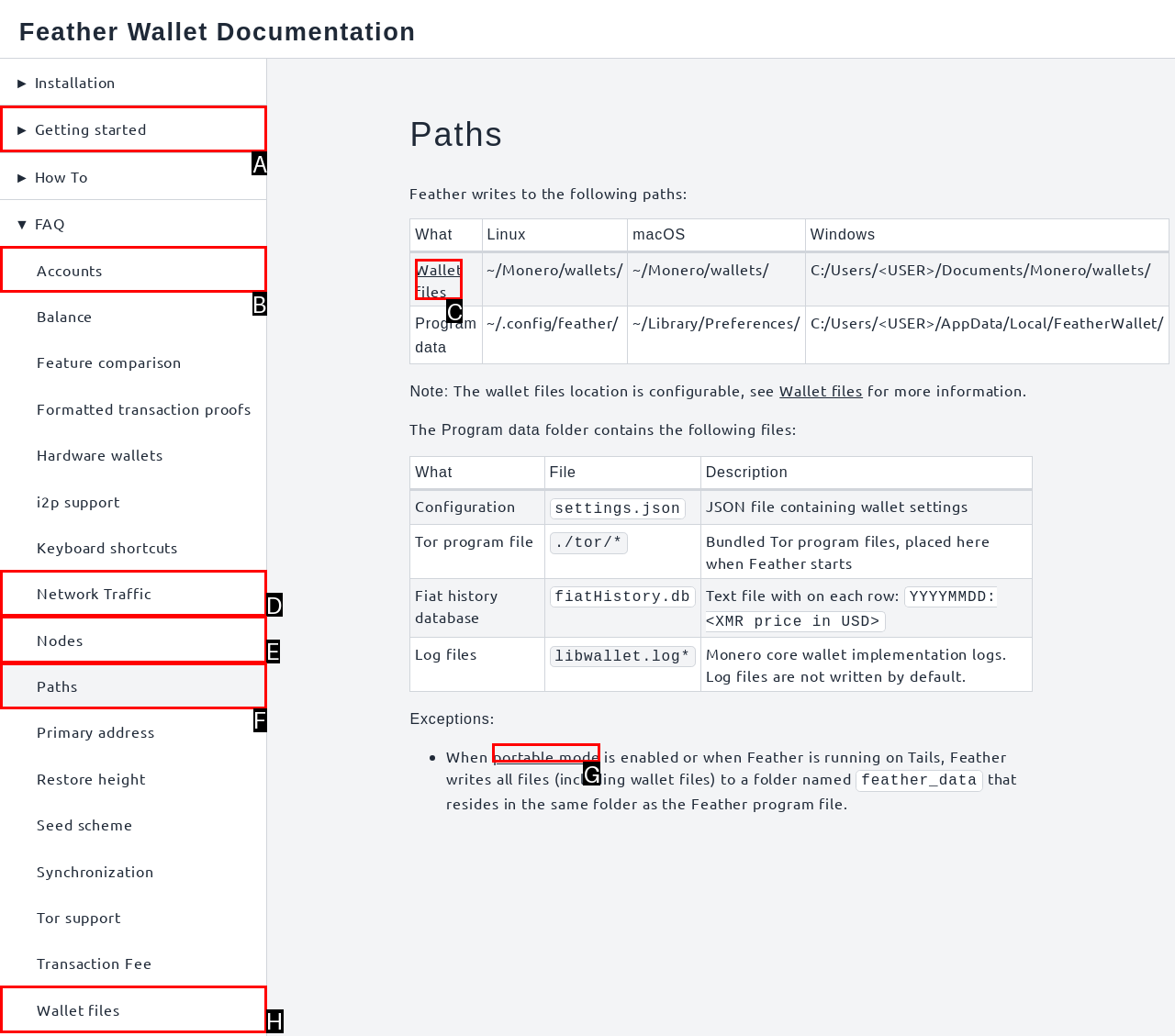Select the appropriate letter to fulfill the given instruction: Expand 'Getting started'
Provide the letter of the correct option directly.

A